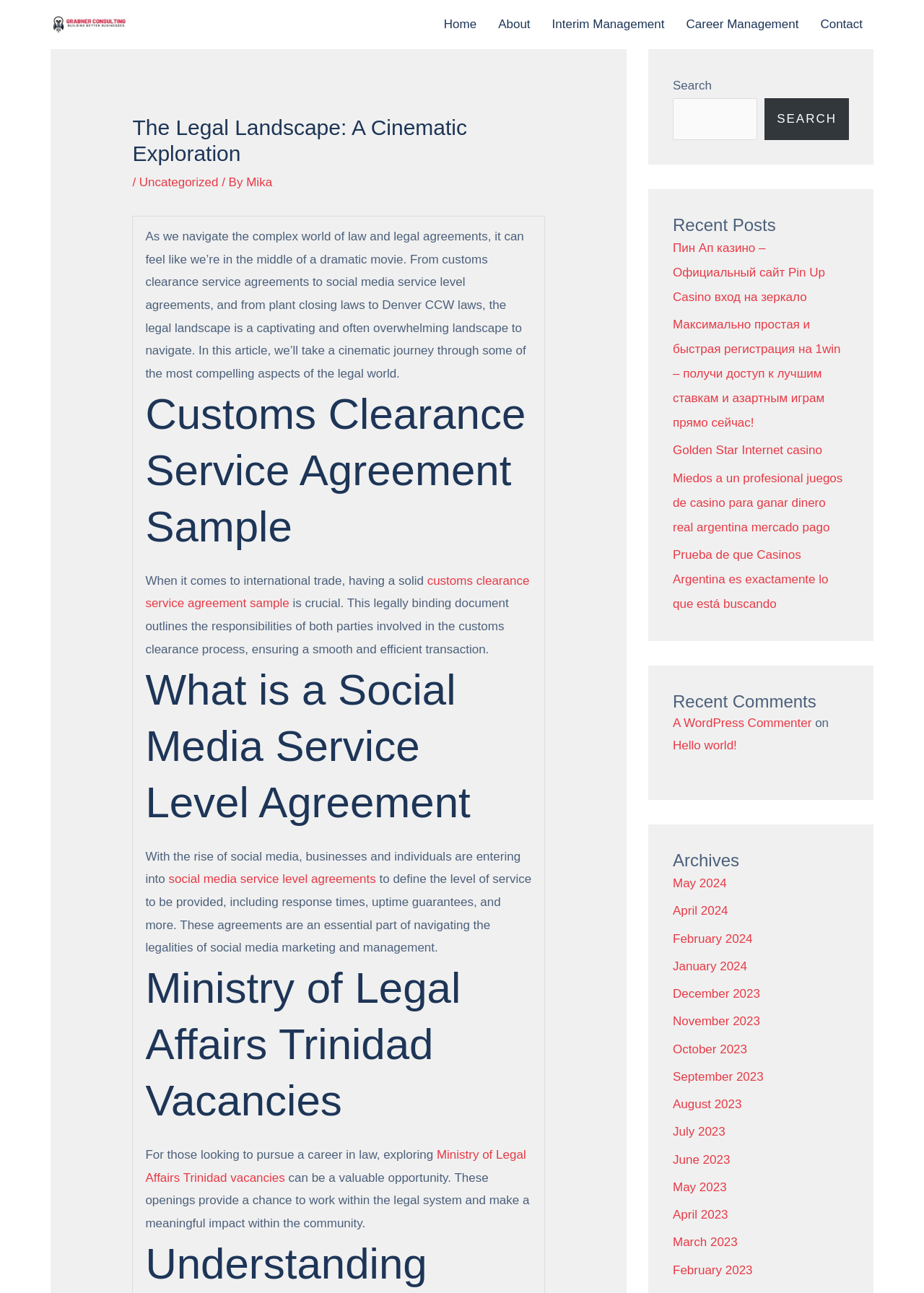Specify the bounding box coordinates of the area to click in order to follow the given instruction: "Click on the 'Home' link."

[0.469, 0.0, 0.527, 0.038]